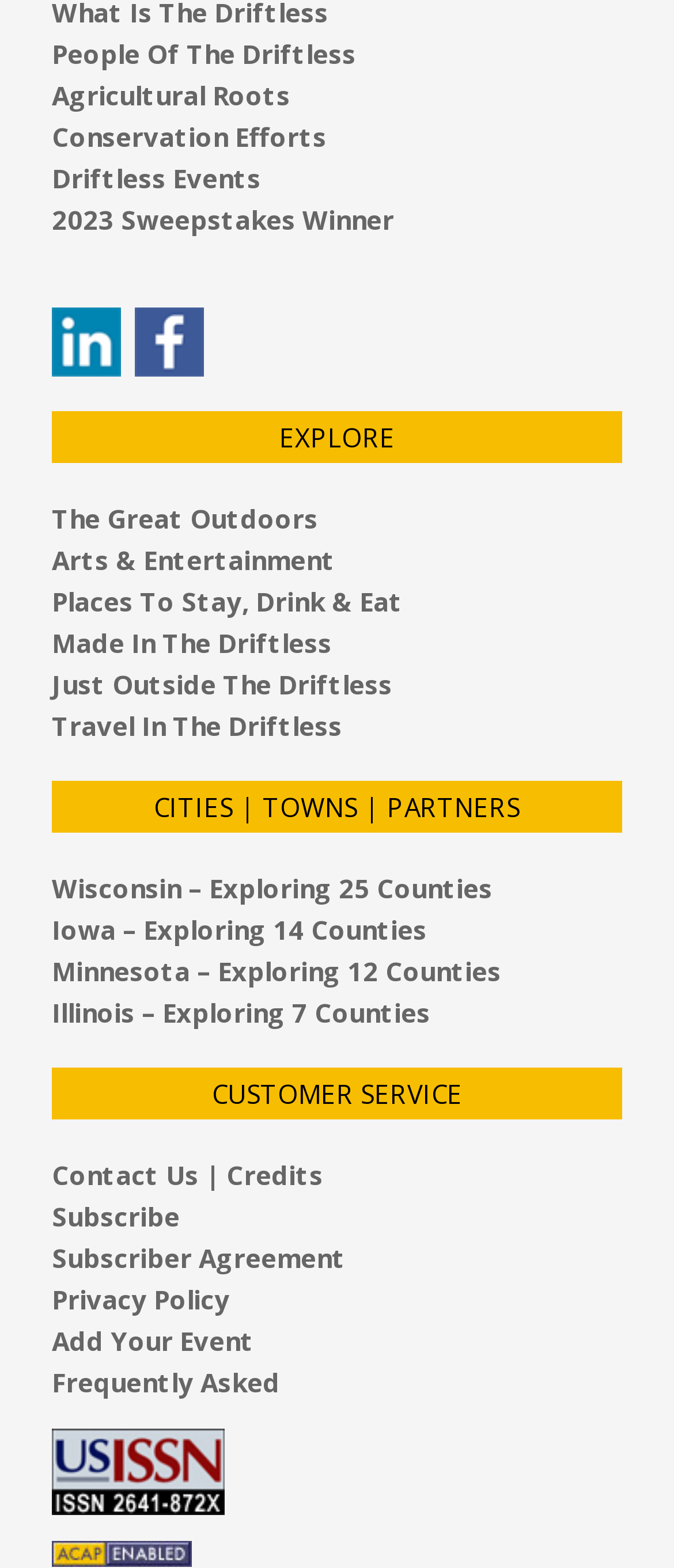How many images are there on the webpage?
Please answer the question as detailed as possible based on the image.

I counted the images on the webpage, which are the images associated with the links '', '', '', and '', and found a total of 4 images.